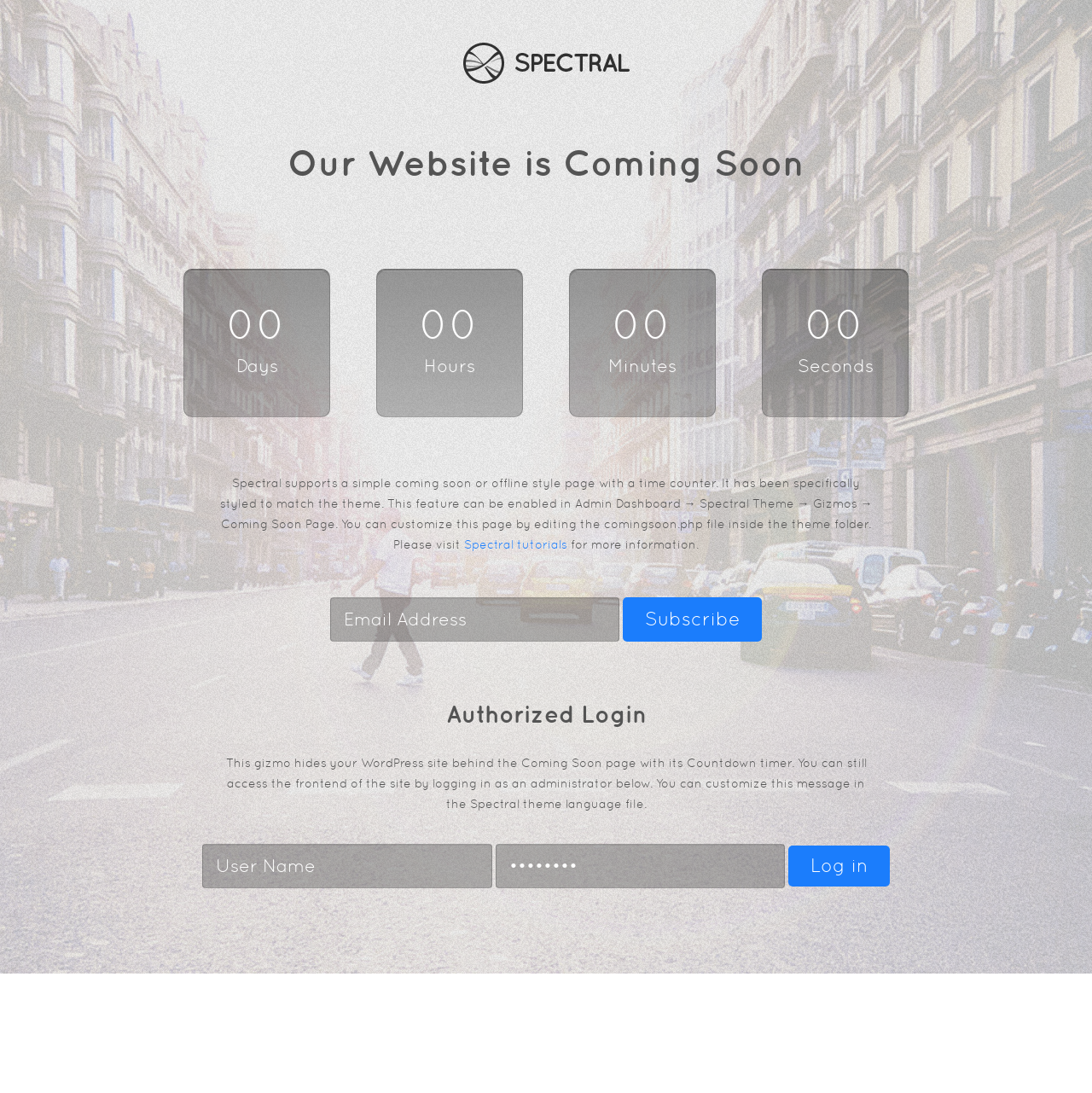Generate the title text from the webpage.

Our Website is Coming Soon